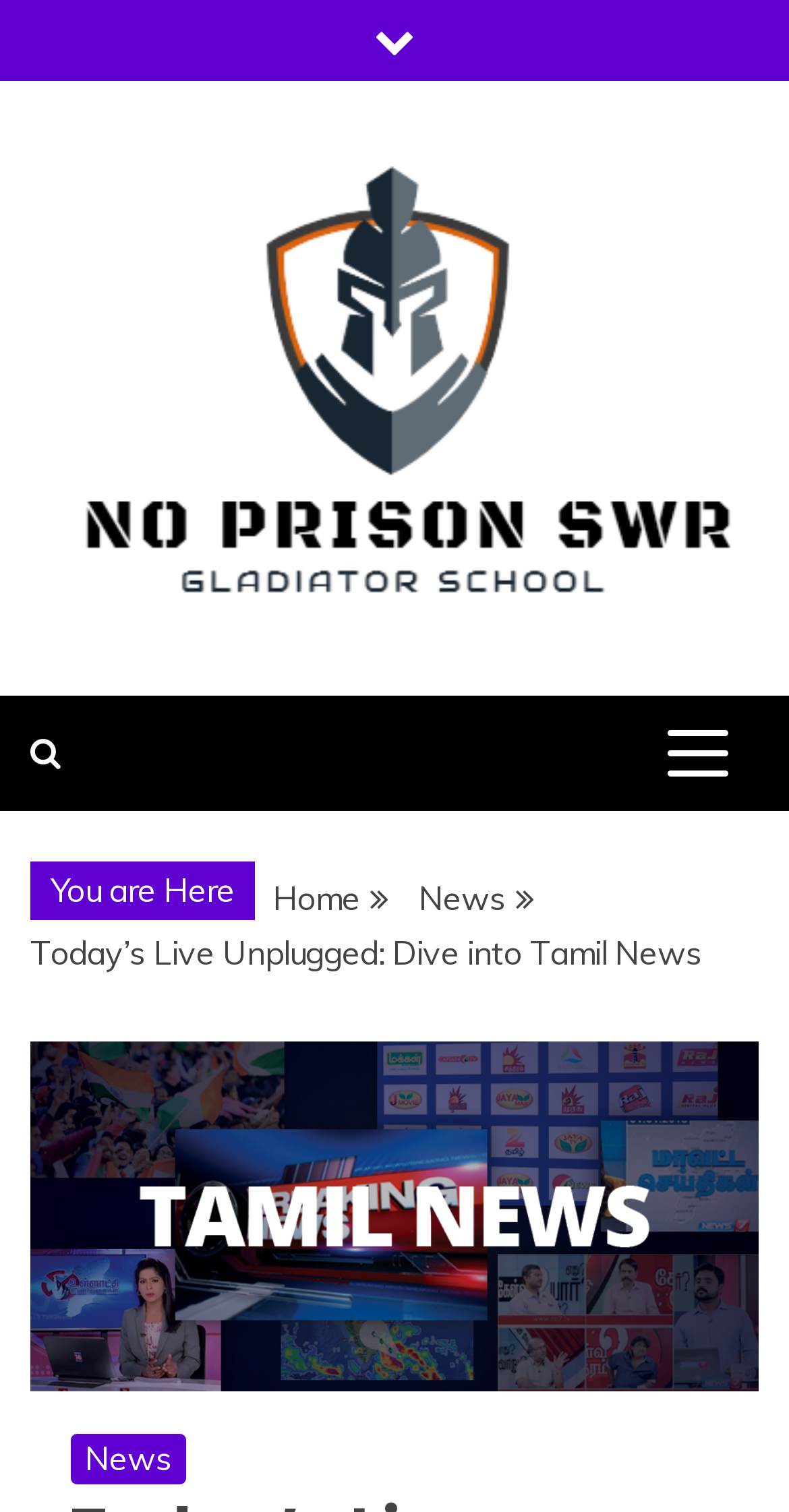Bounding box coordinates are given in the format (top-left x, top-left y, bottom-right x, bottom-right y). All values should be floating point numbers between 0 and 1. Provide the bounding box coordinate for the UI element described as: NO Prison Swr

[0.038, 0.416, 0.562, 0.46]